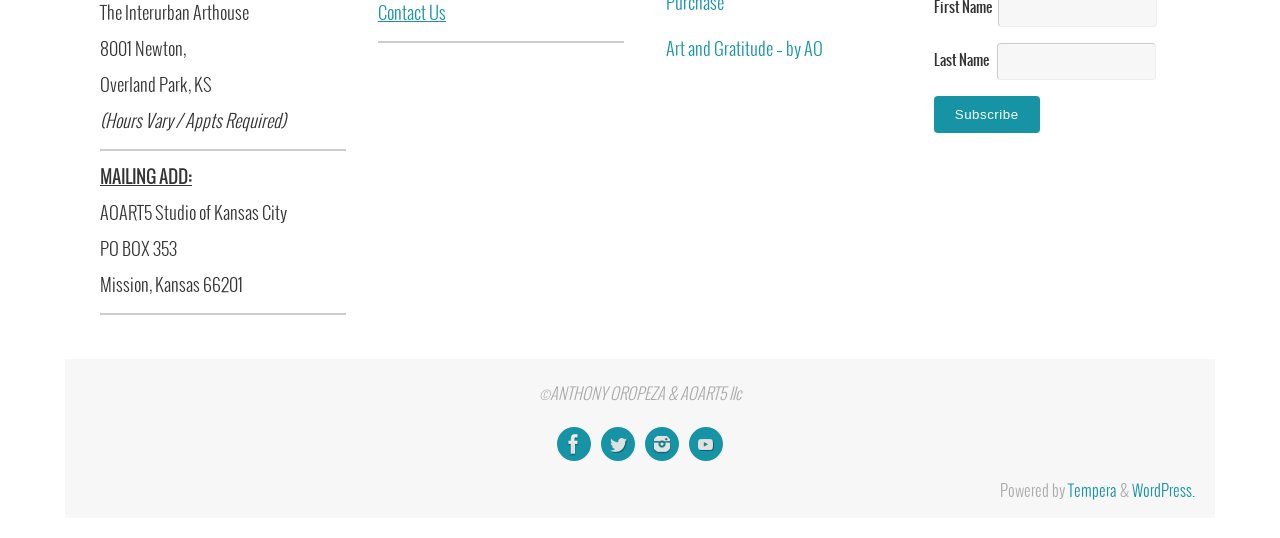Given the webpage screenshot and the description, determine the bounding box coordinates (top-left x, top-left y, bottom-right x, bottom-right y) that define the location of the UI element matching this description: parent_node: Last Name name="LNAME"

[0.779, 0.08, 0.903, 0.149]